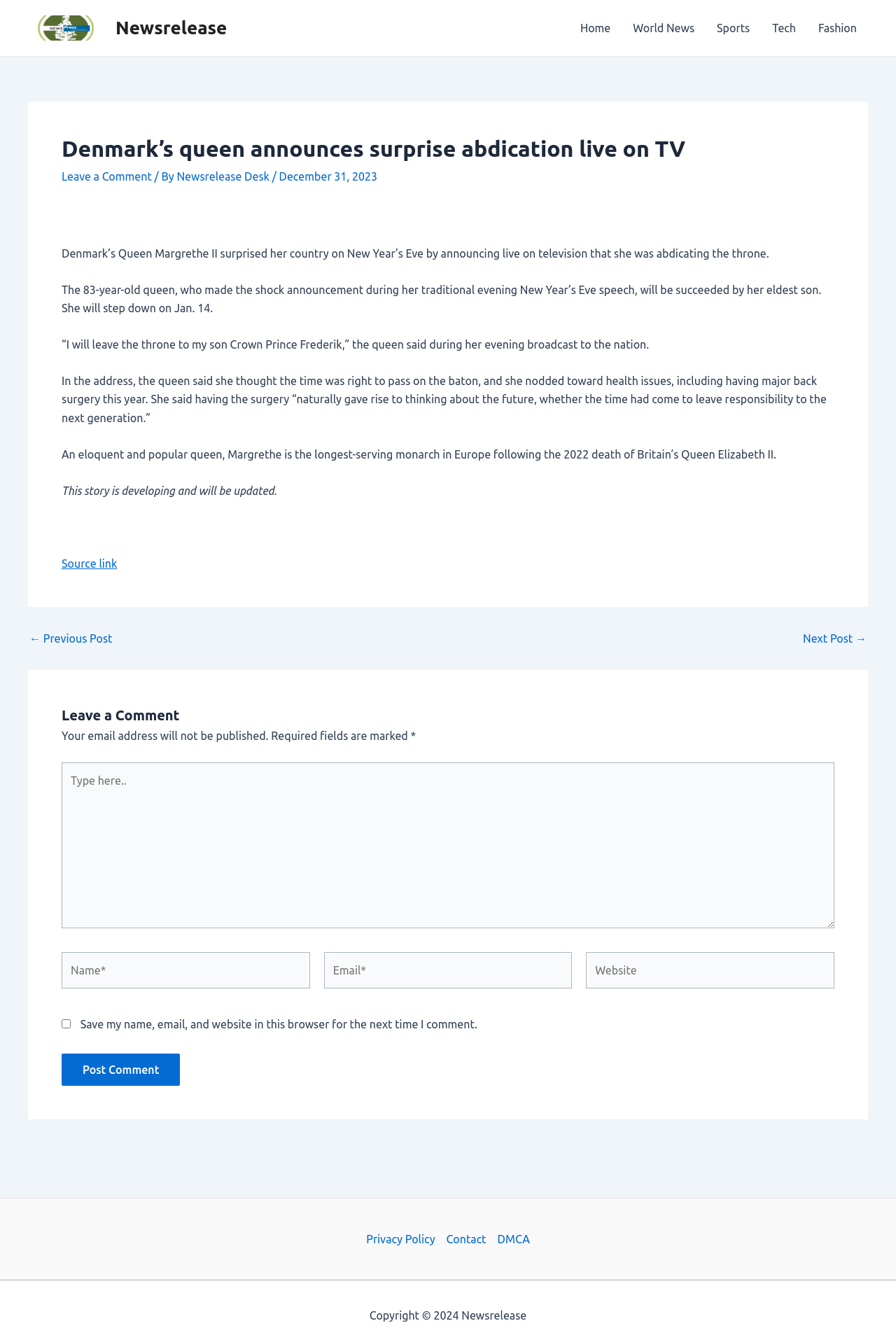Could you please study the image and provide a detailed answer to the question:
What is the queen's son's title?

The answer can be found in the article text, which states '“I will leave the throne to my son Crown Prince Frederik,” the queen said during her evening broadcast to the nation.'.